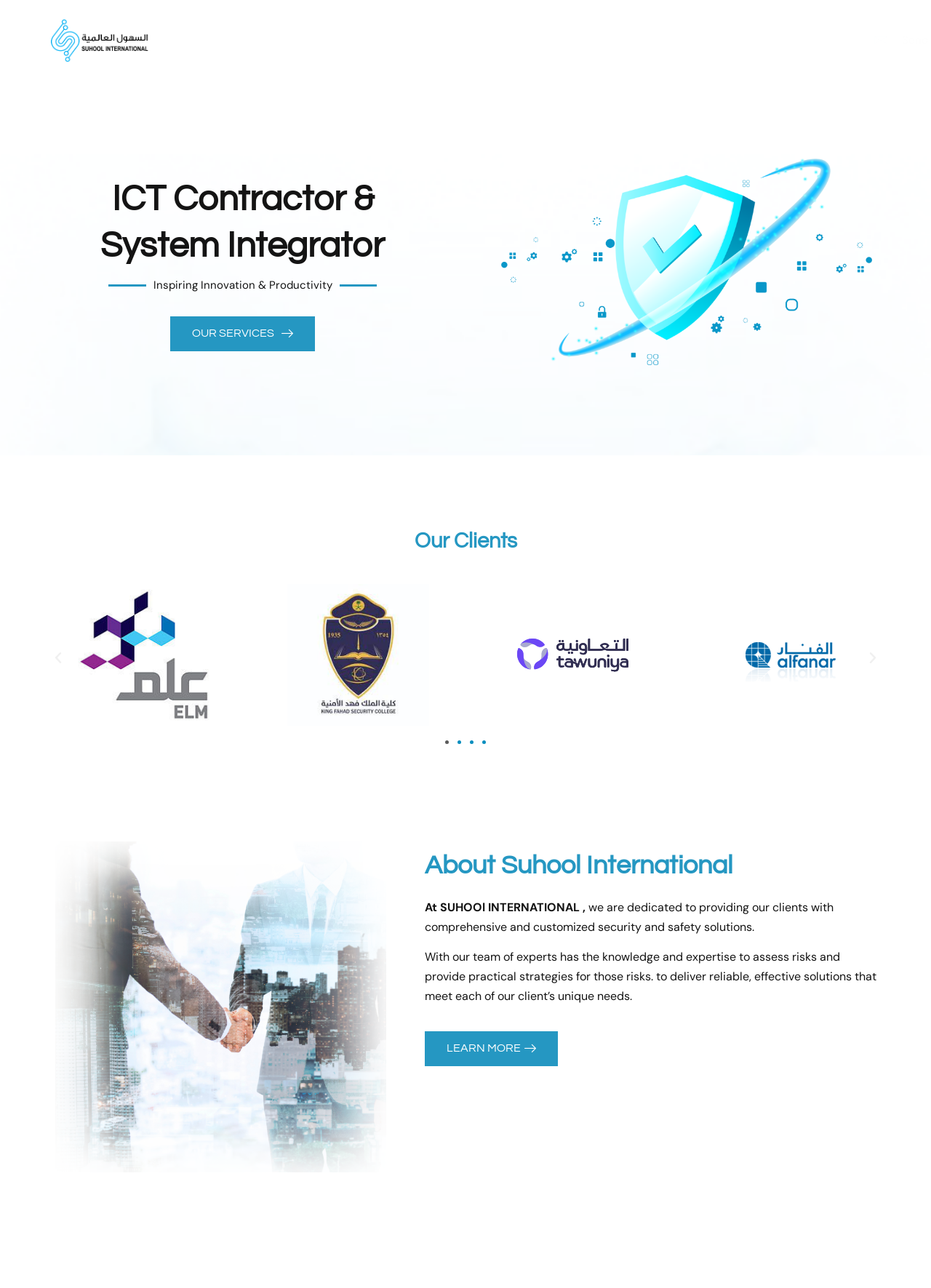Please respond to the question using a single word or phrase:
What is the company name?

Suhool International